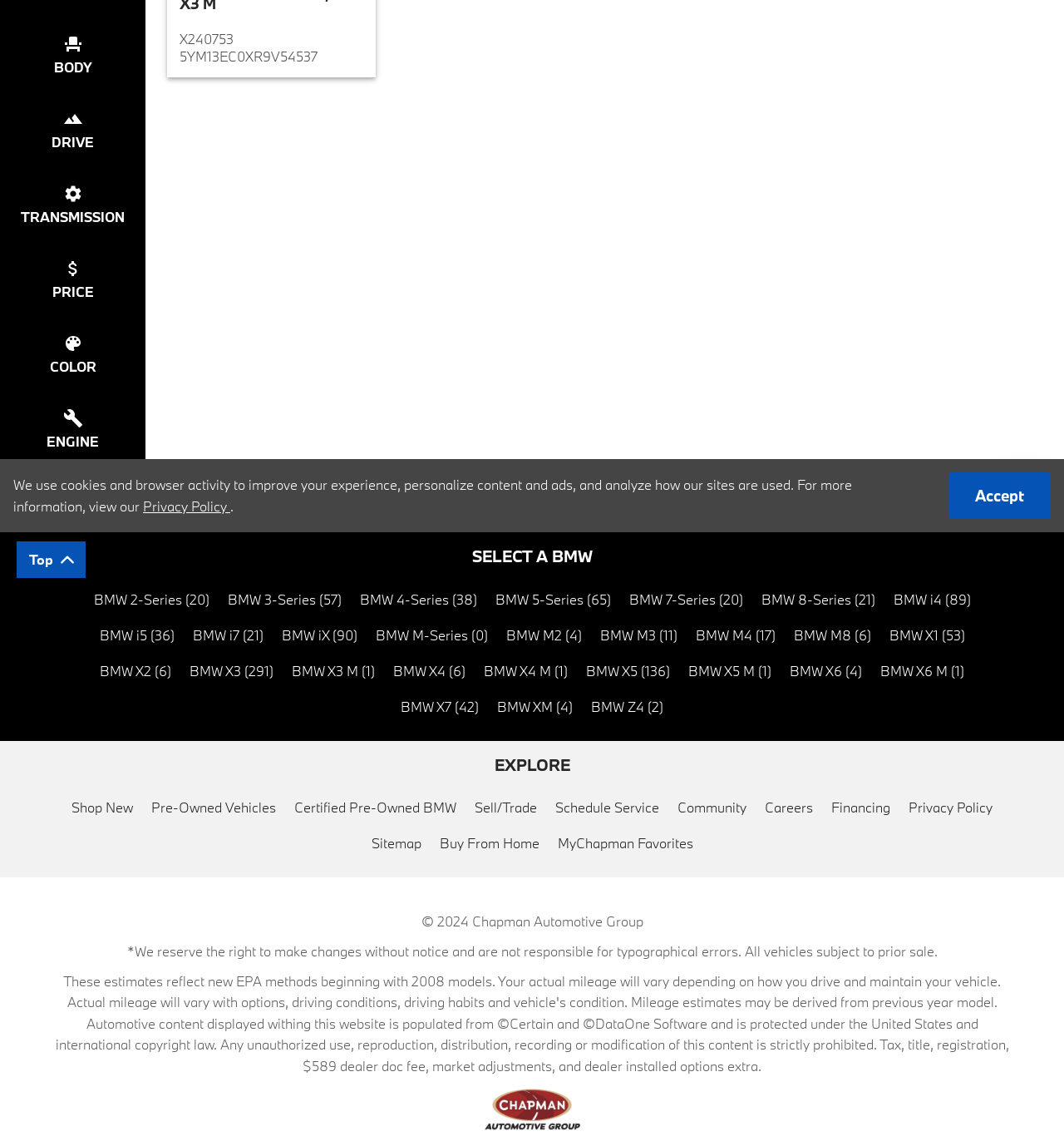Please find the bounding box for the UI element described by: "name="submit" value="Post Comment"".

None